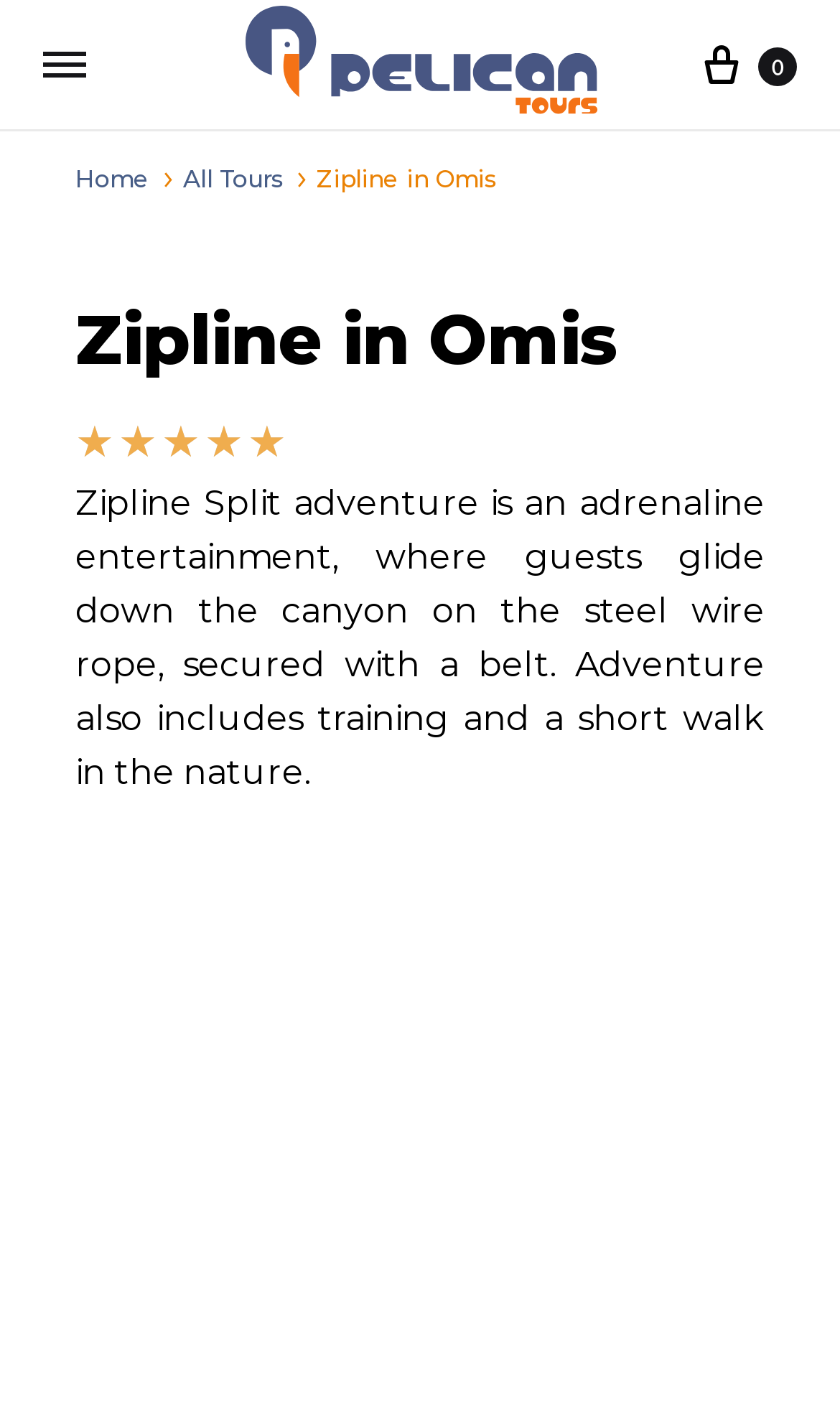How many navigation links are in the top menu?
Please provide a detailed answer to the question.

I counted the number of link elements in the top menu section. There are three links: 'Home', 'All Tours', and another link with no text but an image.